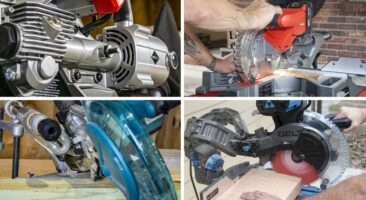What material is the circular saw cutting through?
Use the information from the screenshot to give a comprehensive response to the question.

The caption states that the blade of the circular saw is focused on cutting through wood, which indicates that the material being cut is wood. This is a common application of circular saws in construction and woodworking tasks.